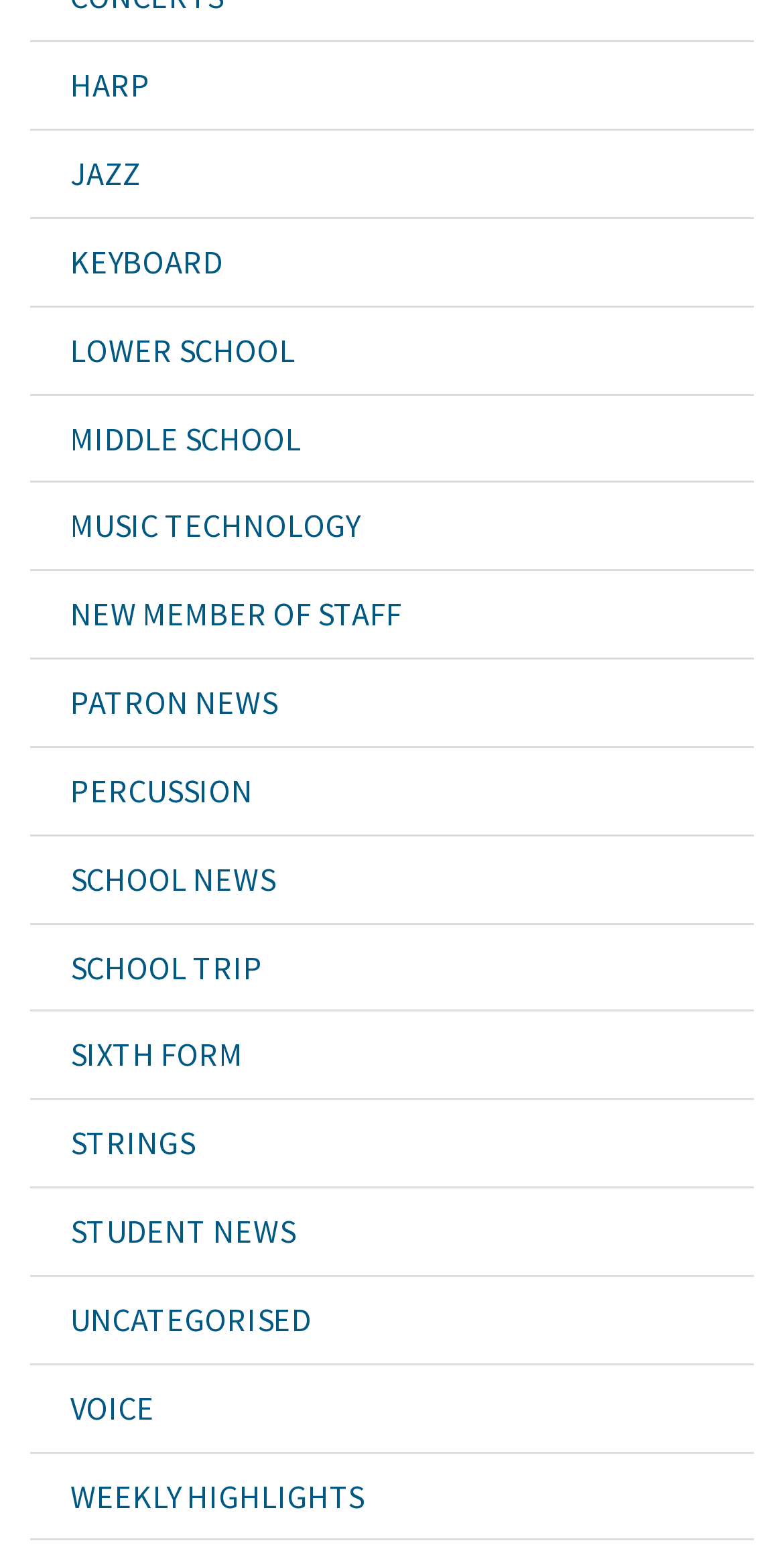Please determine the bounding box coordinates for the element with the description: "Patron News".

[0.038, 0.426, 0.962, 0.483]